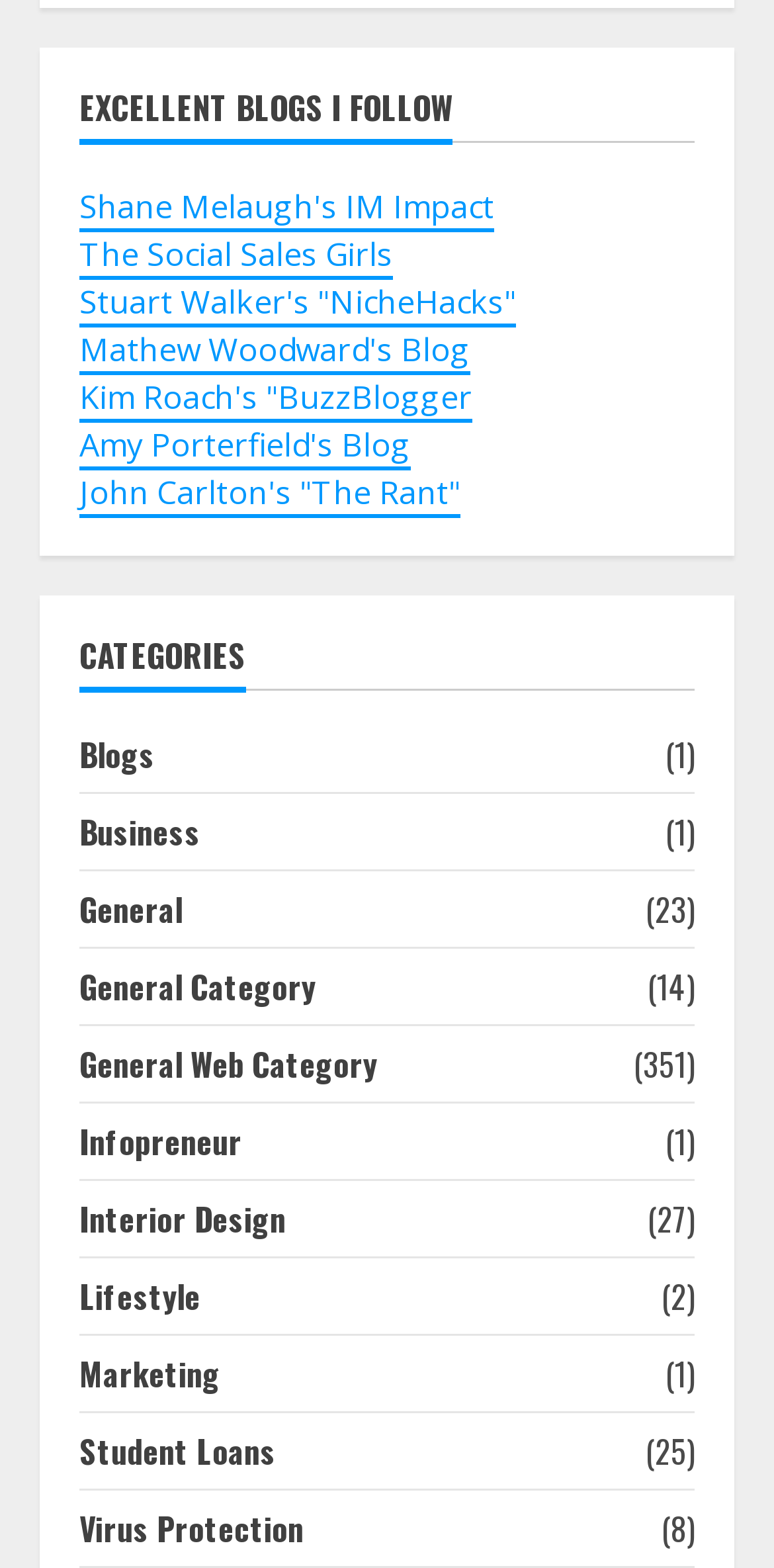Is there a category related to design?
Based on the image, provide your answer in one word or phrase.

Yes